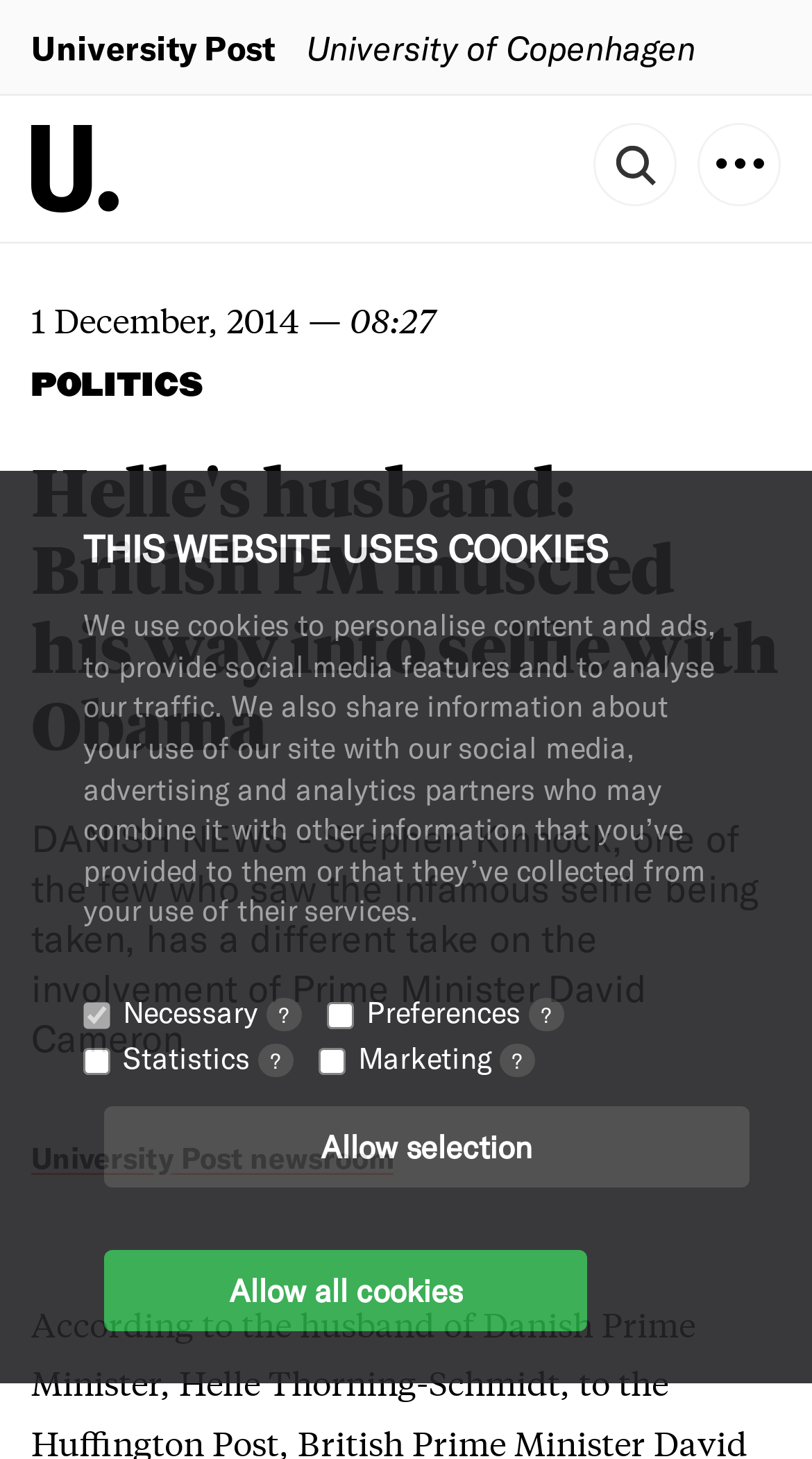What is the name of the university mentioned?
Using the information from the image, give a concise answer in one word or a short phrase.

University of Copenhagen